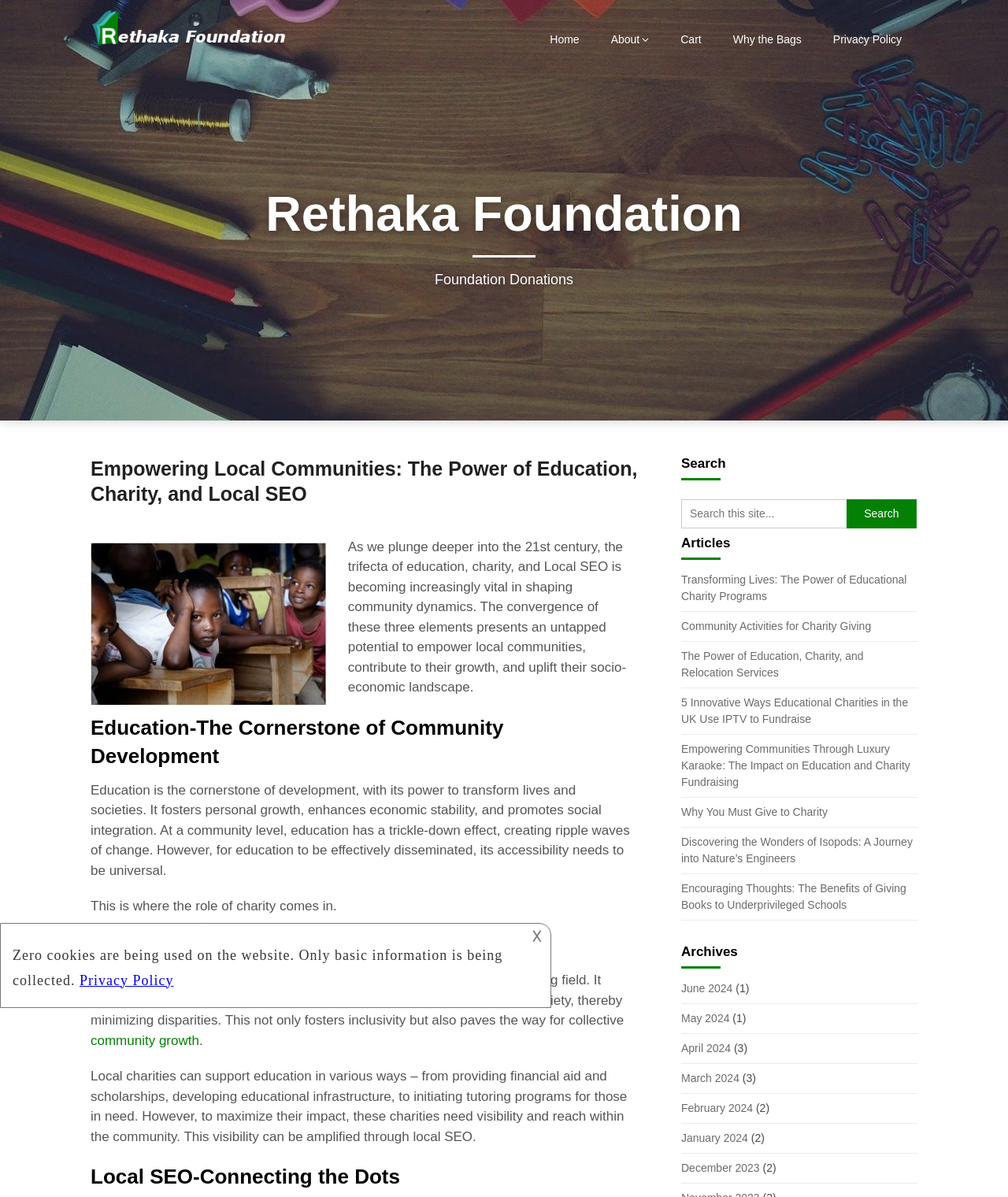What is the cornerstone of community development?
Utilize the image to construct a detailed and well-explained answer.

According to the webpage, education is the cornerstone of community development, as stated in the heading 'Education-The Cornerstone of Community Development' and the subsequent paragraph.